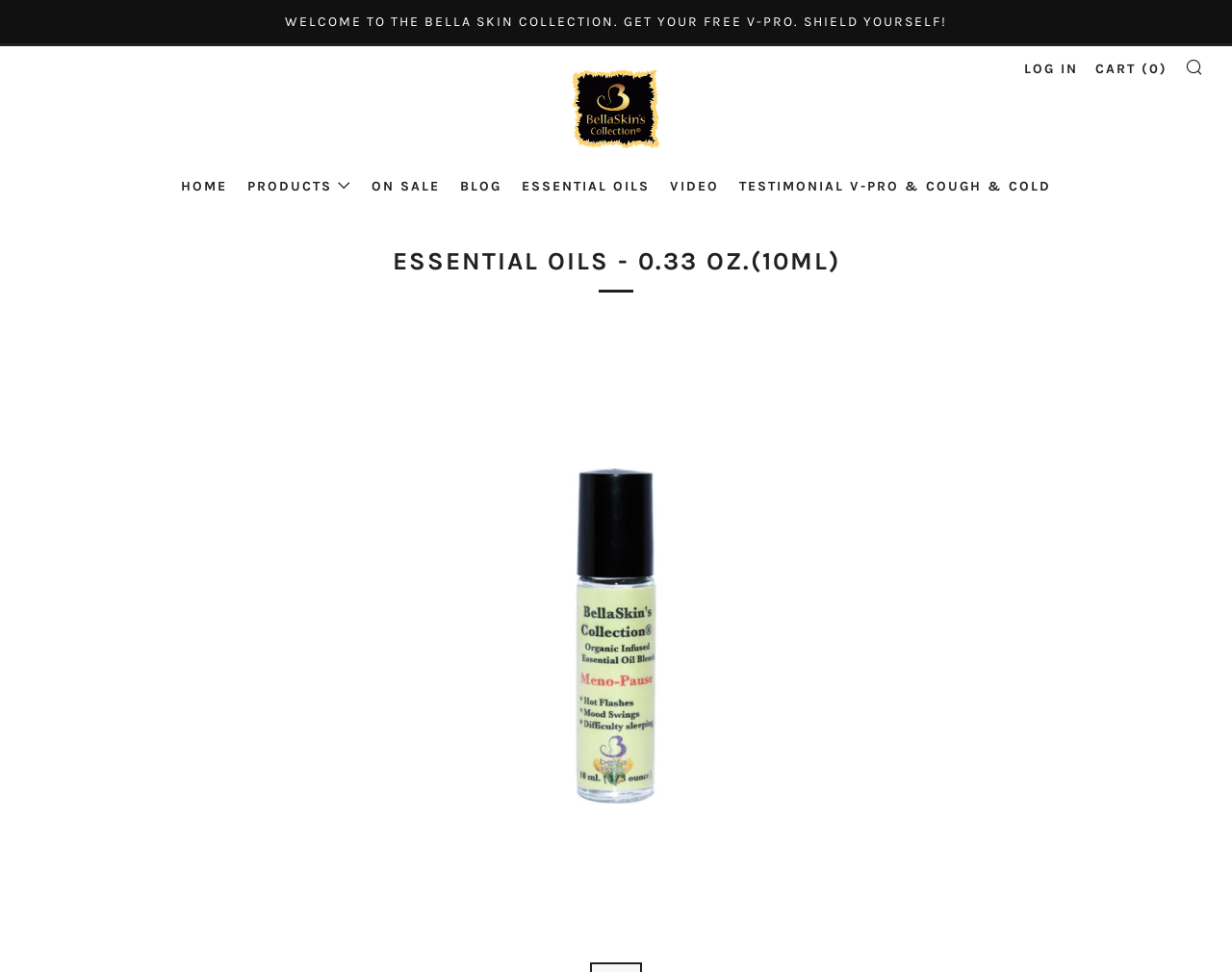Please find the bounding box coordinates of the section that needs to be clicked to achieve this instruction: "view cart".

[0.889, 0.062, 0.948, 0.079]